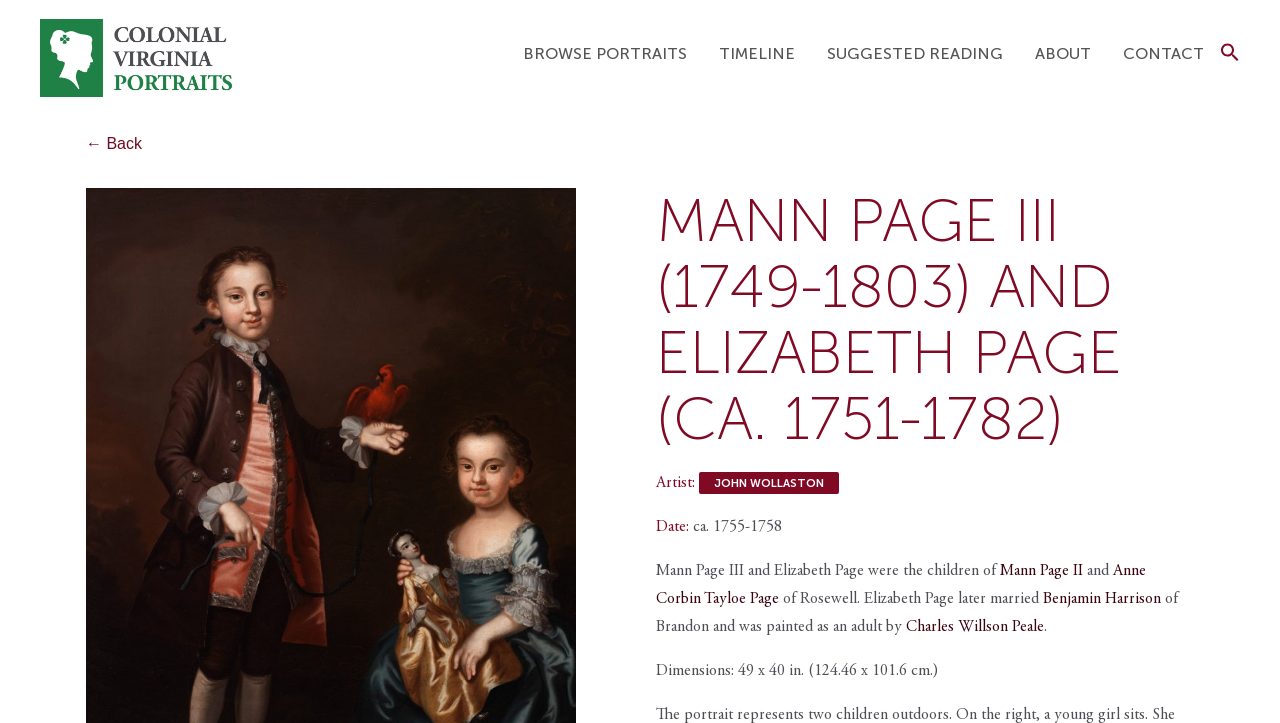Determine the coordinates of the bounding box that should be clicked to complete the instruction: "Search for something". The coordinates should be represented by four float numbers between 0 and 1: [left, top, right, bottom].

[0.953, 0.058, 0.969, 0.081]